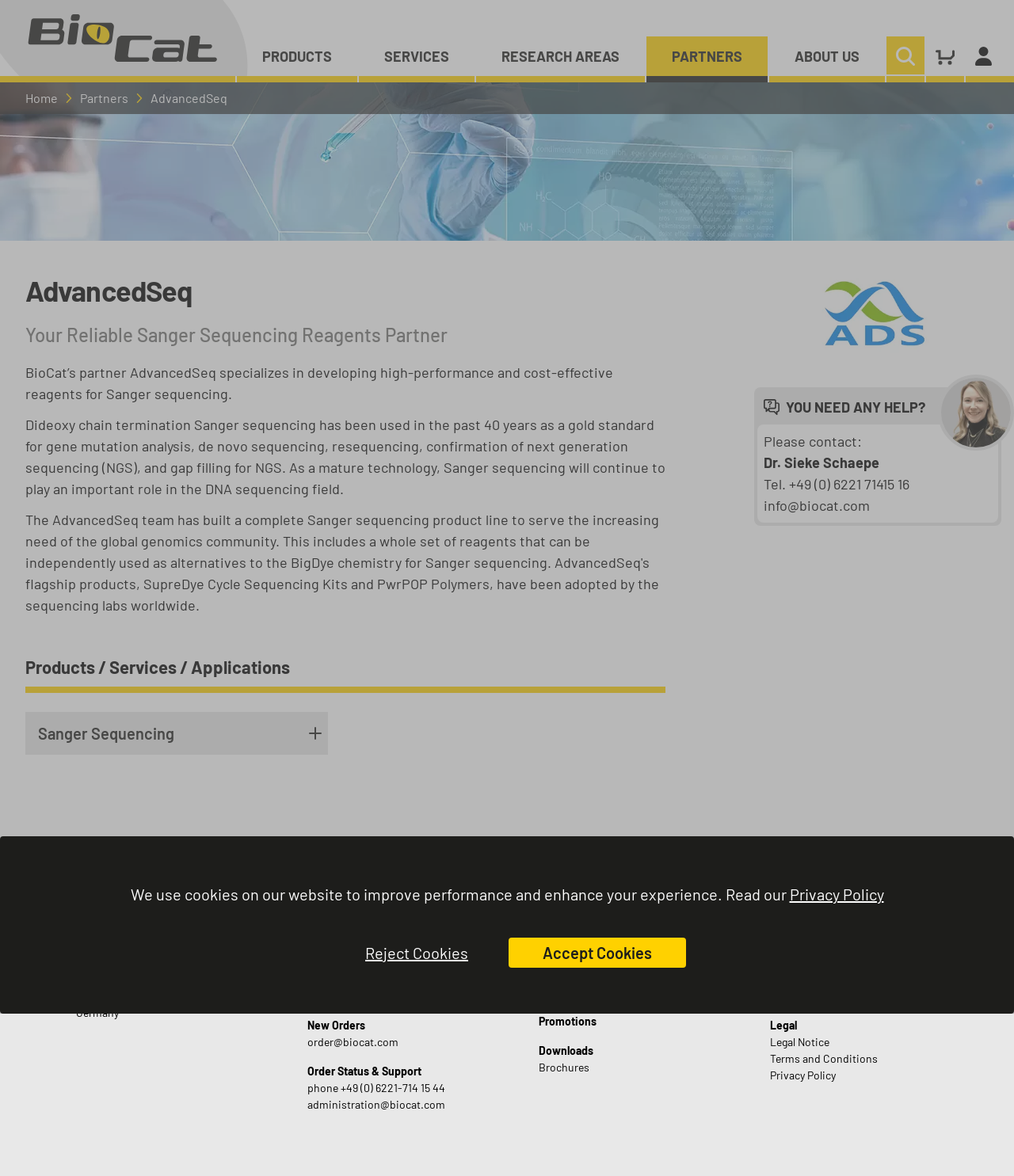Please provide a comprehensive response to the question based on the details in the image: How many contact methods are provided in the footer section?

I counted the contact methods provided in the footer section, which are phone number, email address, and physical address, and there are 3 contact methods in total.